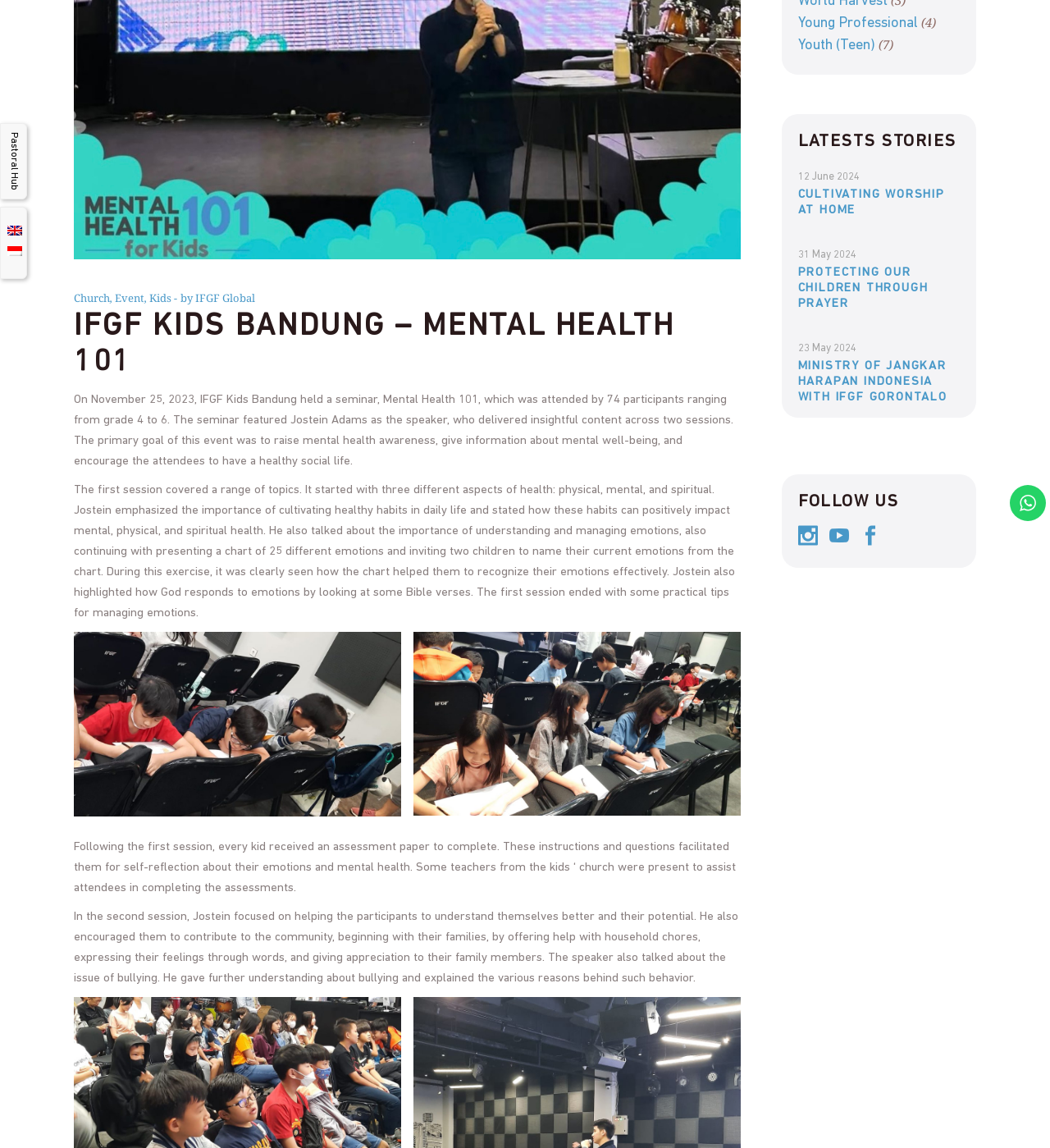Please provide the bounding box coordinates in the format (top-left x, top-left y, bottom-right x, bottom-right y). Remember, all values are floating point numbers between 0 and 1. What is the bounding box coordinate of the region described as: Church

[0.07, 0.253, 0.105, 0.266]